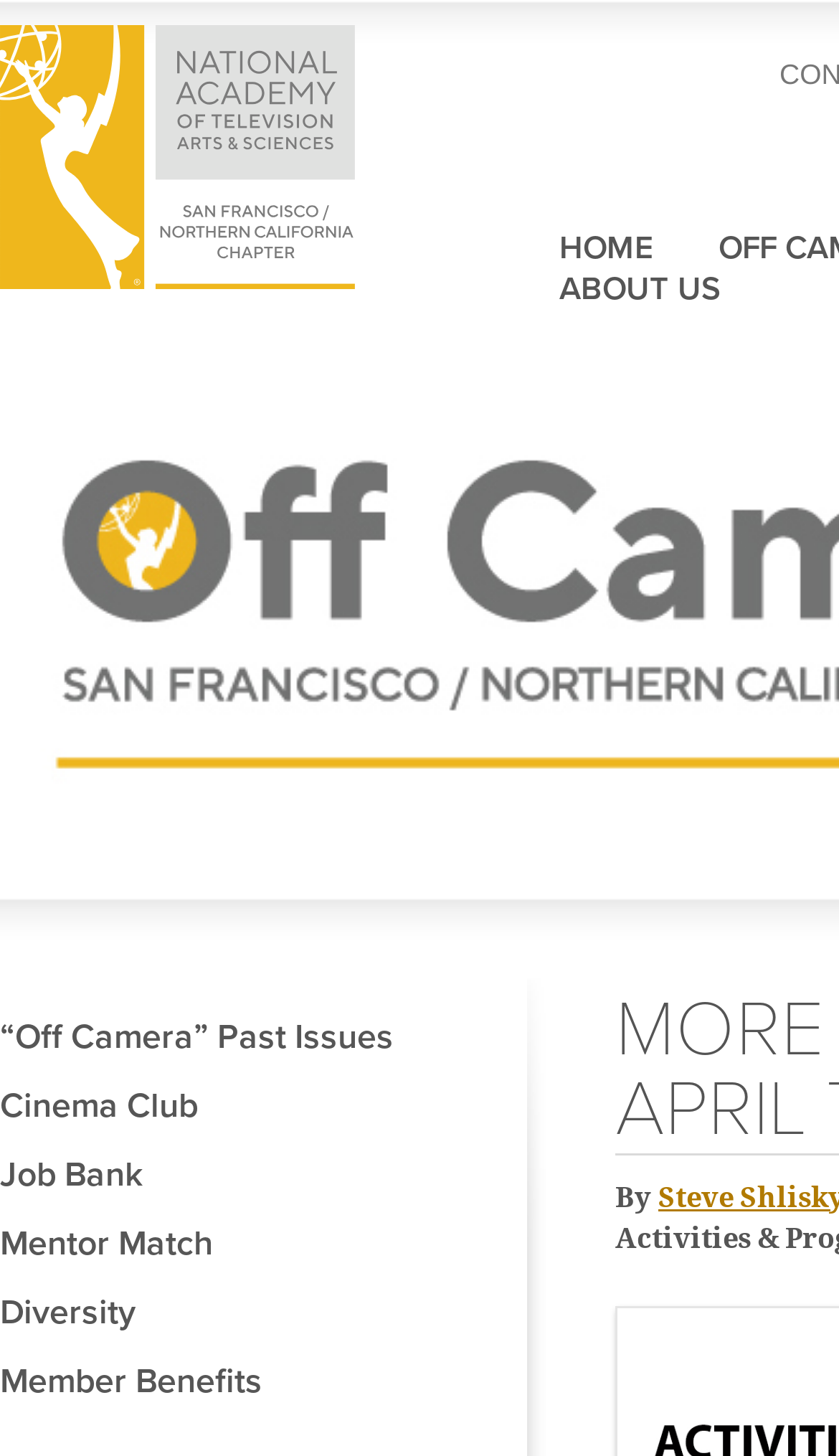Find the bounding box coordinates of the element you need to click on to perform this action: 'go to HOME page'. The coordinates should be represented by four float values between 0 and 1, in the format [left, top, right, bottom].

[0.667, 0.157, 0.779, 0.183]